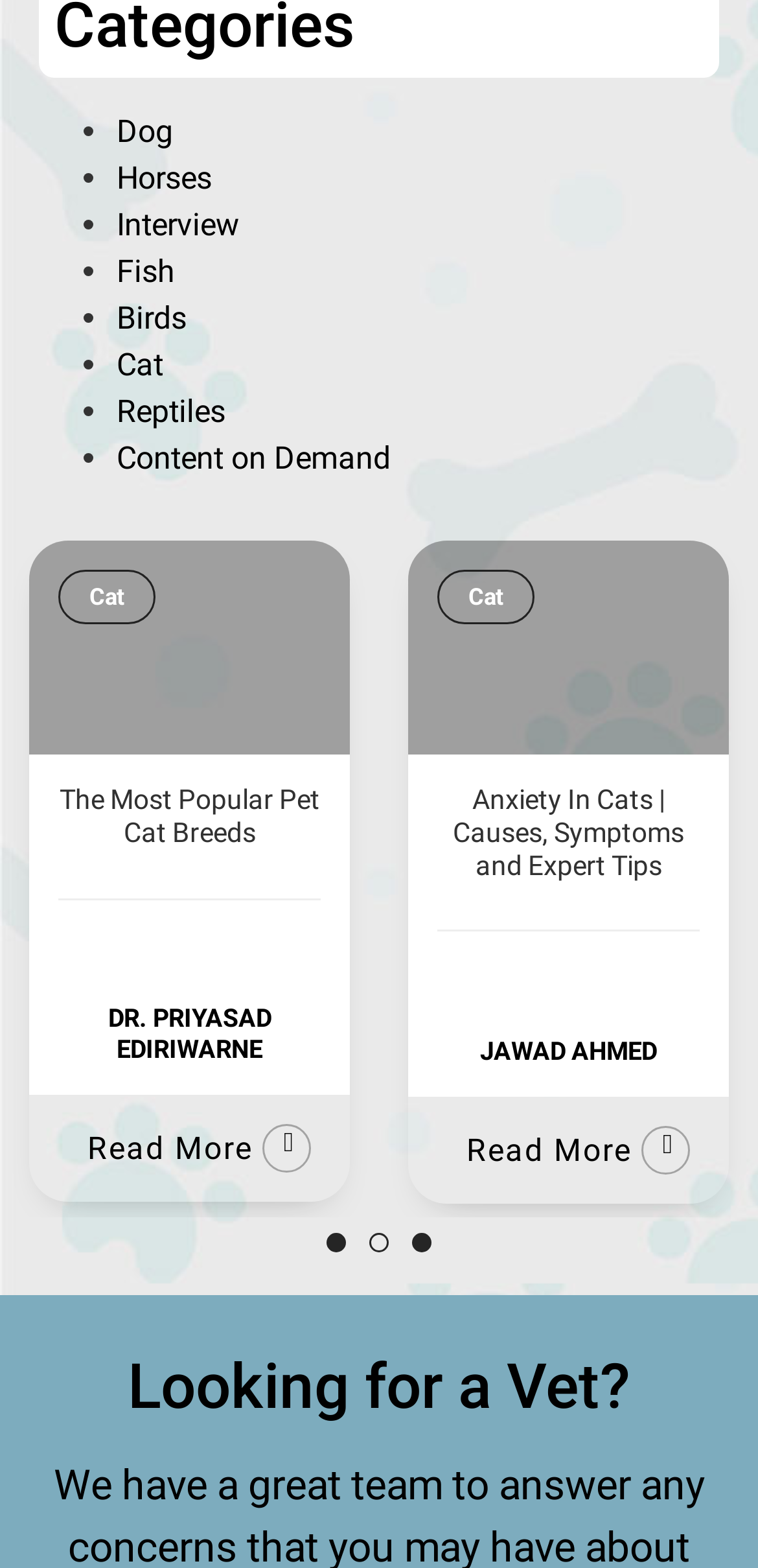Please locate the bounding box coordinates for the element that should be clicked to achieve the following instruction: "Select the second tab". Ensure the coordinates are given as four float numbers between 0 and 1, i.e., [left, top, right, bottom].

[0.487, 0.787, 0.513, 0.799]